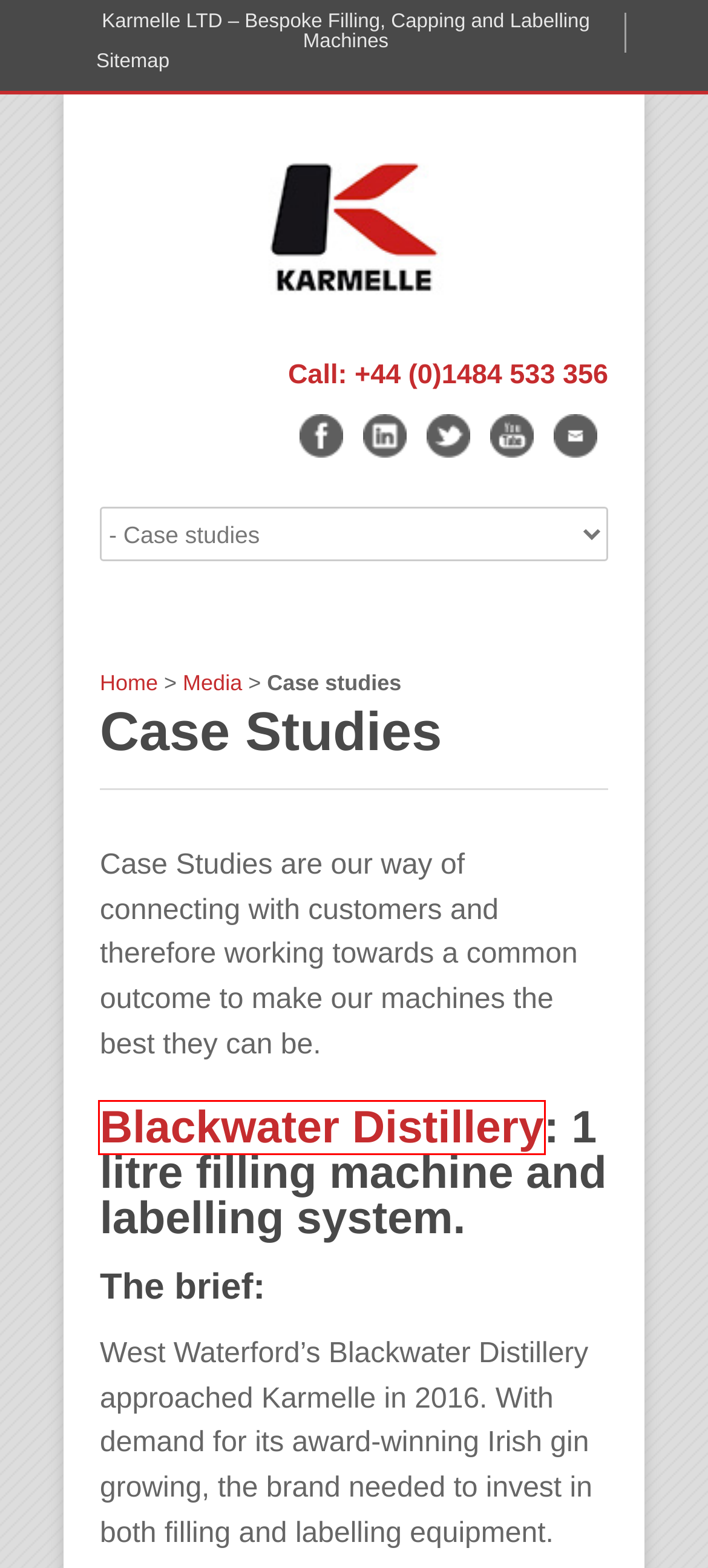You have received a screenshot of a webpage with a red bounding box indicating a UI element. Please determine the most fitting webpage description that matches the new webpage after clicking on the indicated element. The choices are:
A. Karmelle Ltd Three-Point Wraparound Labeller - Karmelle Ltd
B. Karmelle Ltd Karmelle Ltd - Bespoke Filling, Capping and Labelling Machines.
C. Karmelle Ltd Rotary Capping Machine - Karmelle Ltd
D. Karmelle Ltd Volumetric Filling Machines: Vertical & Horizontal - Karmelle Ltd
E. Blackwater Distillery: Award-winning Gin, Vodka & Whisky
F. Karmelle Ltd Media - Karmelle Ltd
G. Karmelle Ltd Contact Us - Karmelle Ltd
H. Karmelle Ltd Semi-Automatic Filling Machines - Karmelle Ltd

E